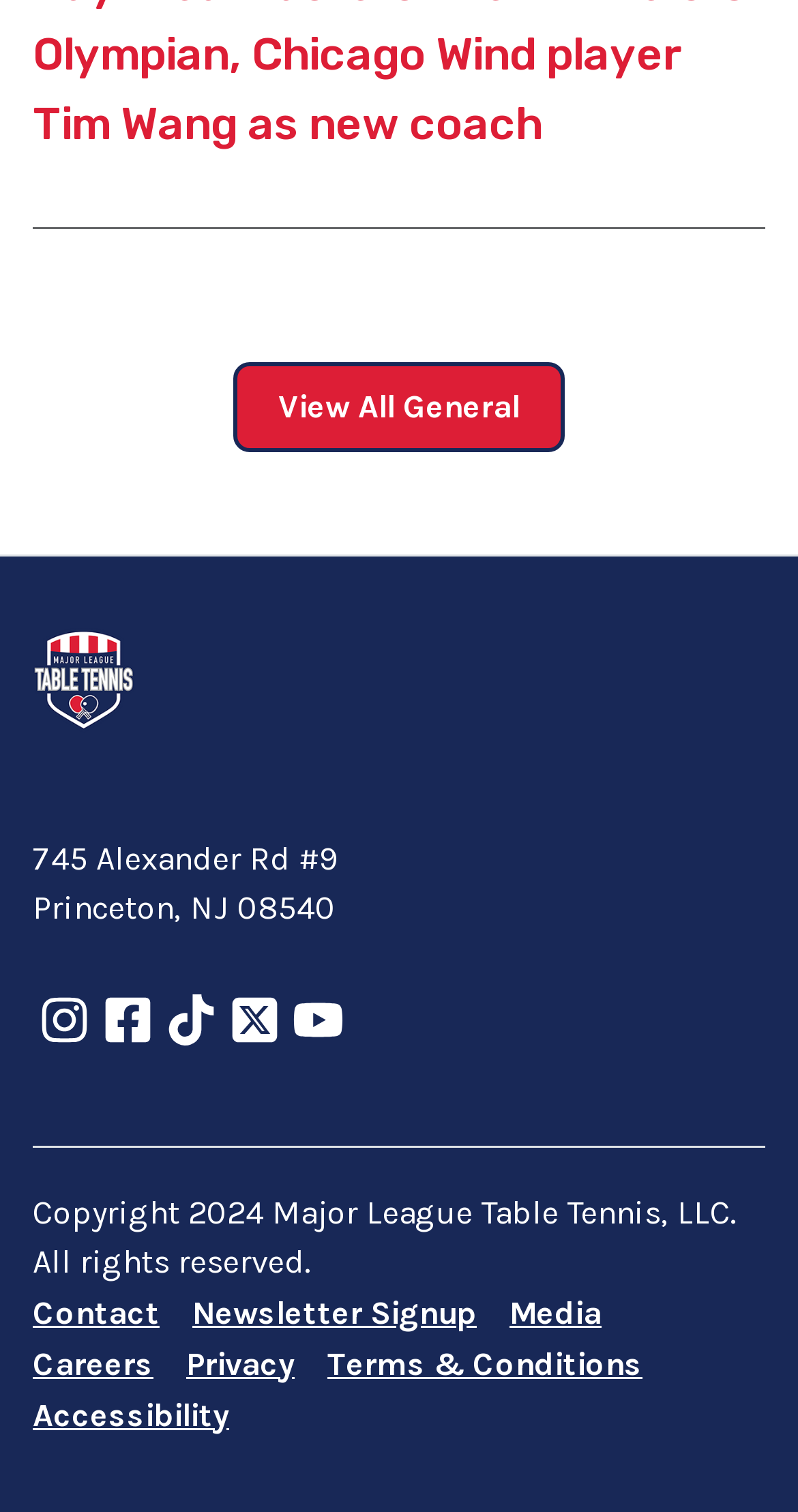Could you provide the bounding box coordinates for the portion of the screen to click to complete this instruction: "Go to Nuclear AMRC homepage"?

None